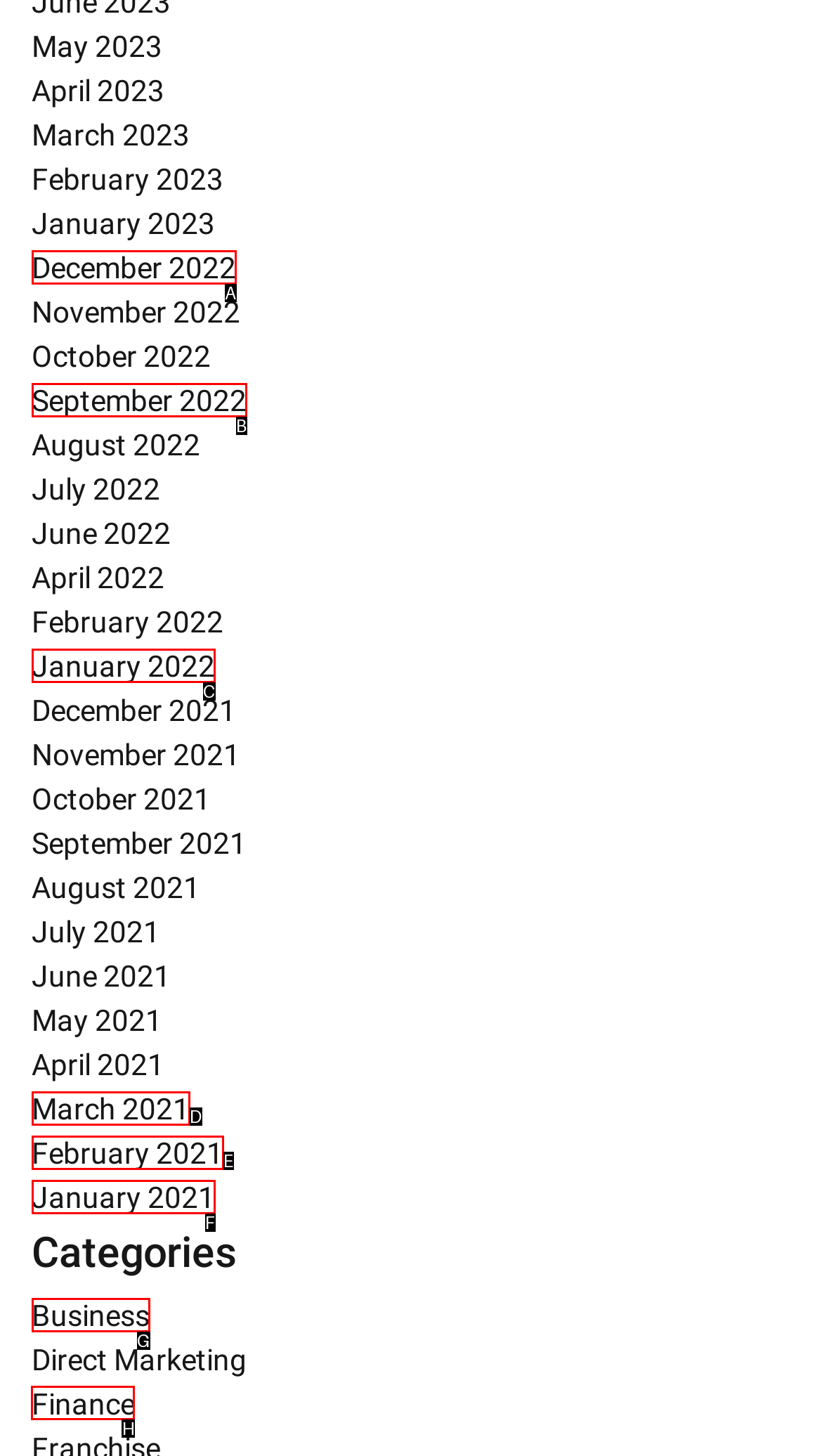Identify the correct letter of the UI element to click for this task: Explore Finance
Respond with the letter from the listed options.

H